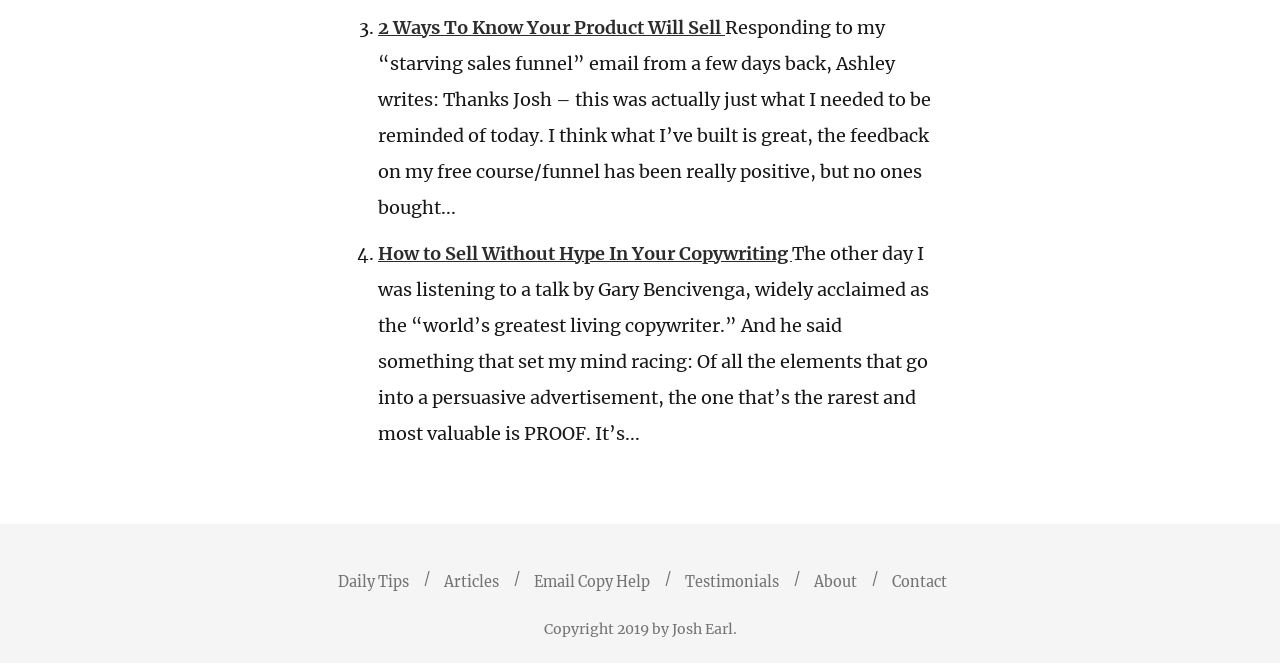Identify the bounding box for the UI element described as: "Contact". The coordinates should be four float numbers between 0 and 1, i.e., [left, top, right, bottom].

[0.681, 0.865, 0.748, 0.892]